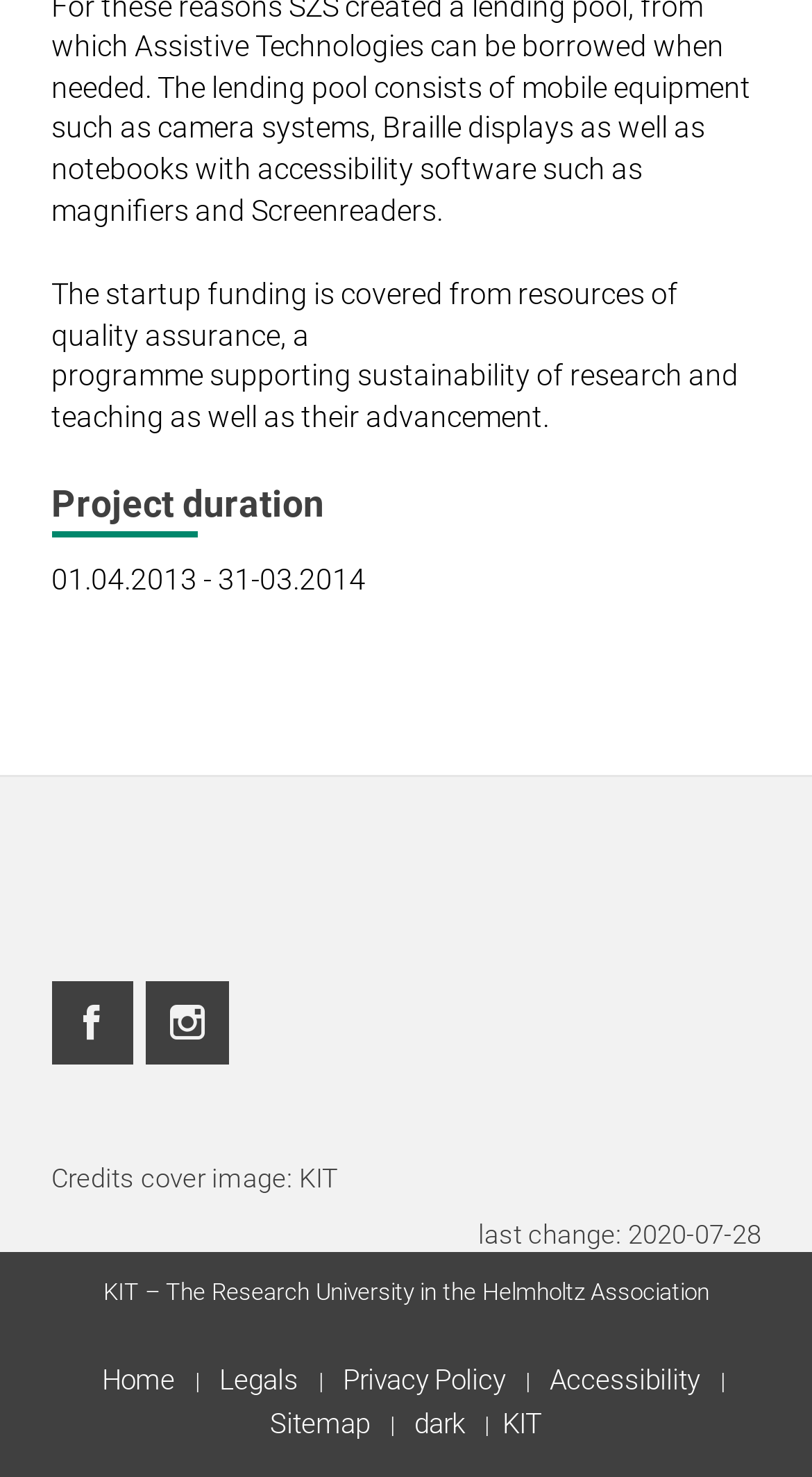Please find and report the bounding box coordinates of the element to click in order to perform the following action: "Go to Home". The coordinates should be expressed as four float numbers between 0 and 1, in the format [left, top, right, bottom].

[0.108, 0.92, 0.232, 0.95]